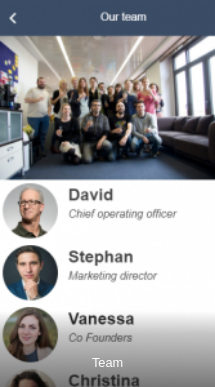Illustrate the image with a detailed and descriptive caption.

The image titled "Team" showcases a group of diverse individuals gathered in a modern office environment. The composition features team members standing and sitting in a well-lit room, characterized by large windows that provide ample natural light. In the foreground, there is a layout displaying individual profiles including names and job titles. 

Notable team members are highlighted: David, the Chief Operating Officer, is depicted alongside Stephan, the Marketing Director, and Vanessa, one of the Co-Founders. Christina also appears in this section, emphasizing the collaborative spirit and leadership within the team. The overall atmosphere conveys a sense of teamwork and professionalism, reflecting a dynamic and creative work culture.